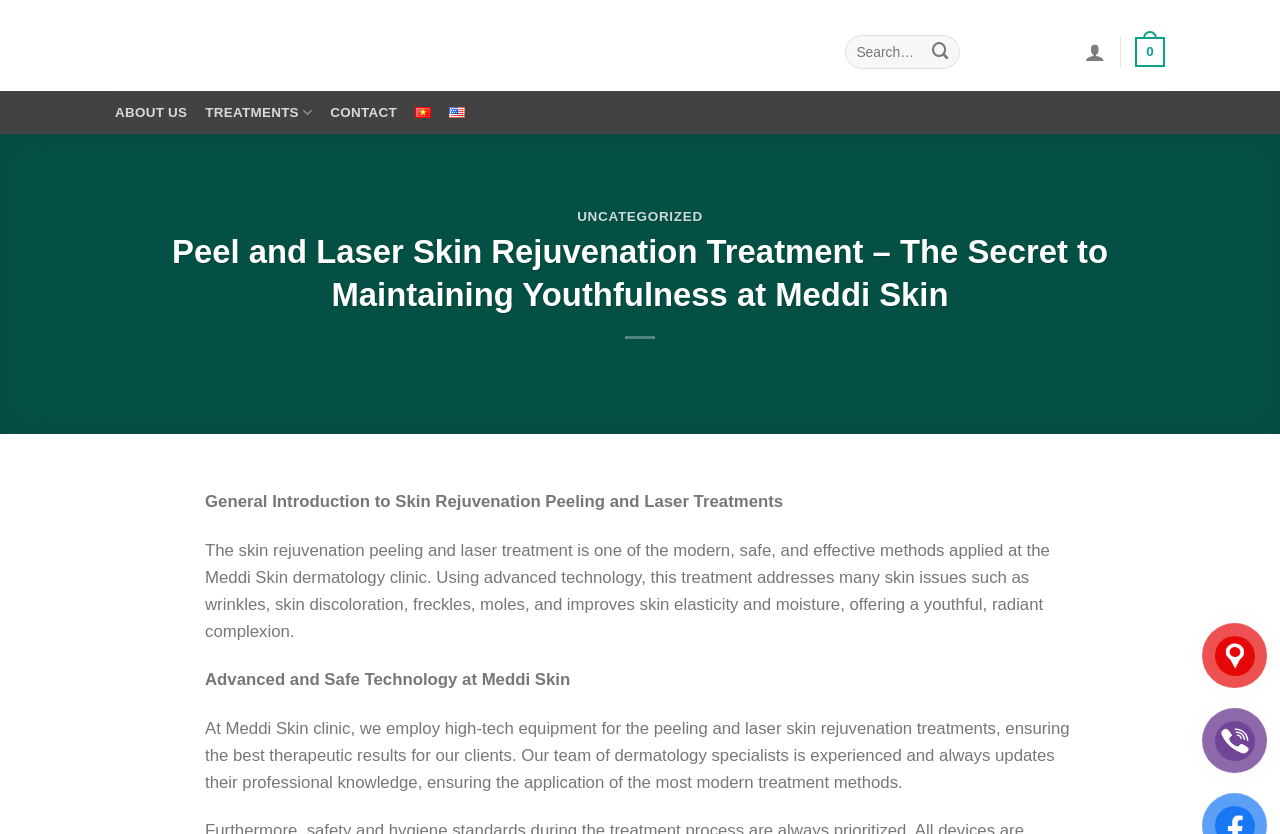Give a short answer to this question using one word or a phrase:
What is the purpose of the search box?

Search for content